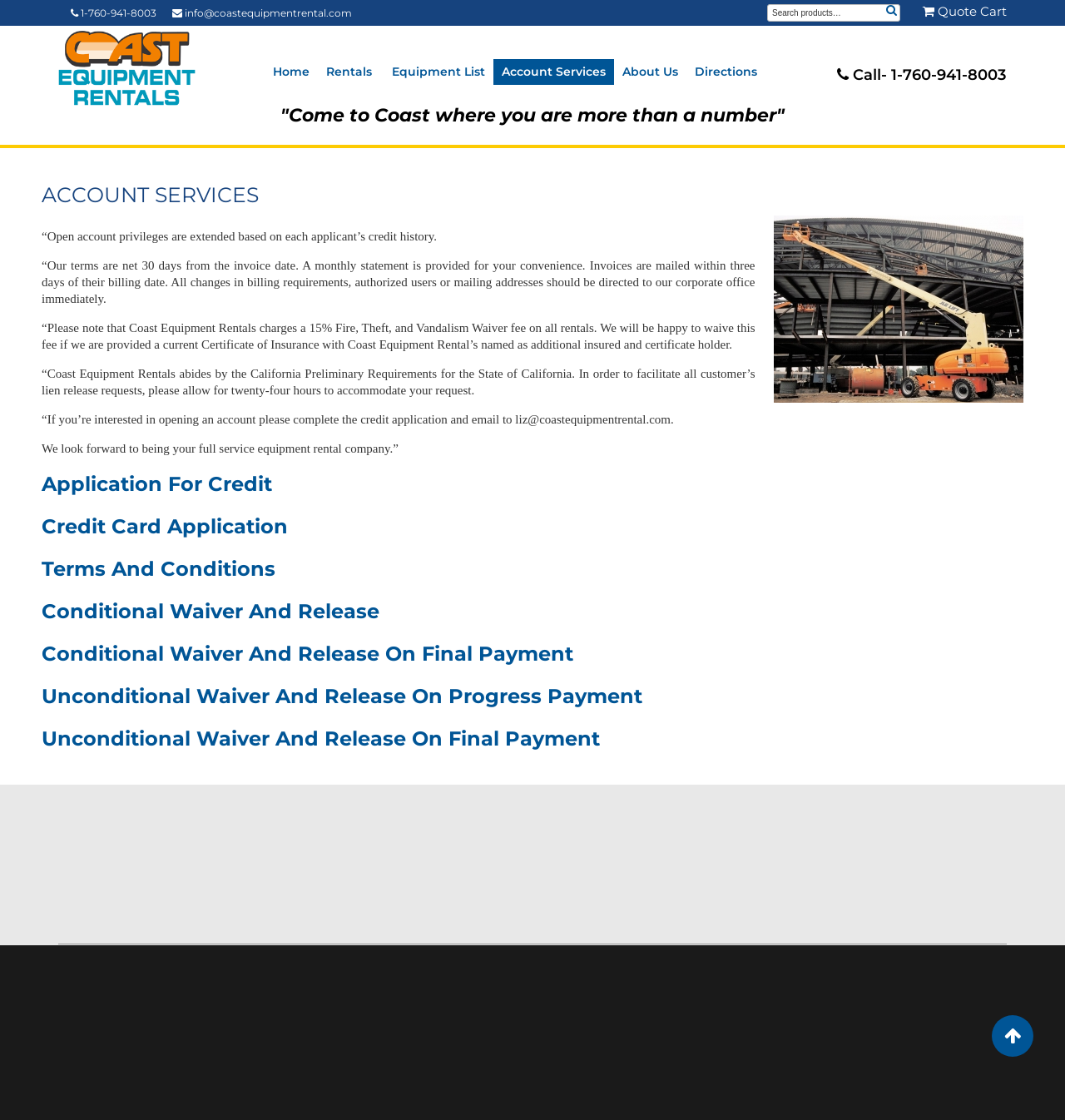Identify the bounding box for the described UI element: "Contact".

None